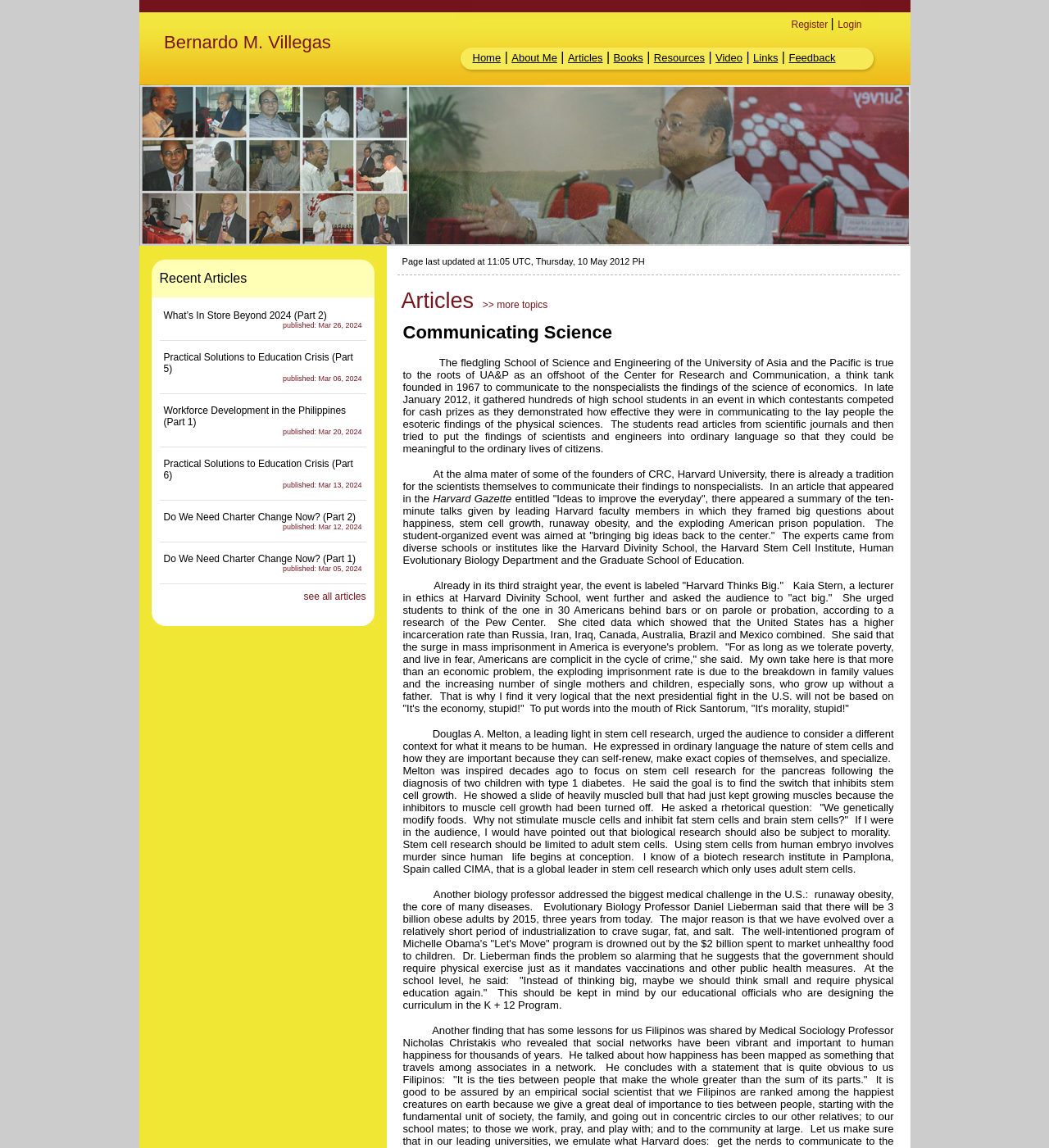Create a detailed narrative of the webpage’s visual and textual elements.

The webpage is about Bernardo M. Villegas, with a focus on his articles and publications. At the top, there is a navigation menu with links to various sections, including "Home", "About Me", "Articles", "Books", "Resources", "Video", "Links", and "Feedback". 

Below the navigation menu, there is a section with two images. To the right of the images, there is a table with two rows. The first row has a header cell with the title "Recent Articles". The second row contains a list of article titles with their corresponding publication dates. There are six articles listed, with titles such as "What's In Store Beyond 2024 (Part 2)" and "Do We Need Charter Change Now? (Part 1)". Each article title is a link, and the publication dates are listed in a smaller font next to the article titles. There is also a "see all articles" link at the bottom of the list.

To the right of the article list, there is a link to ">> more topics". The overall layout is organized, with clear headings and concise text.